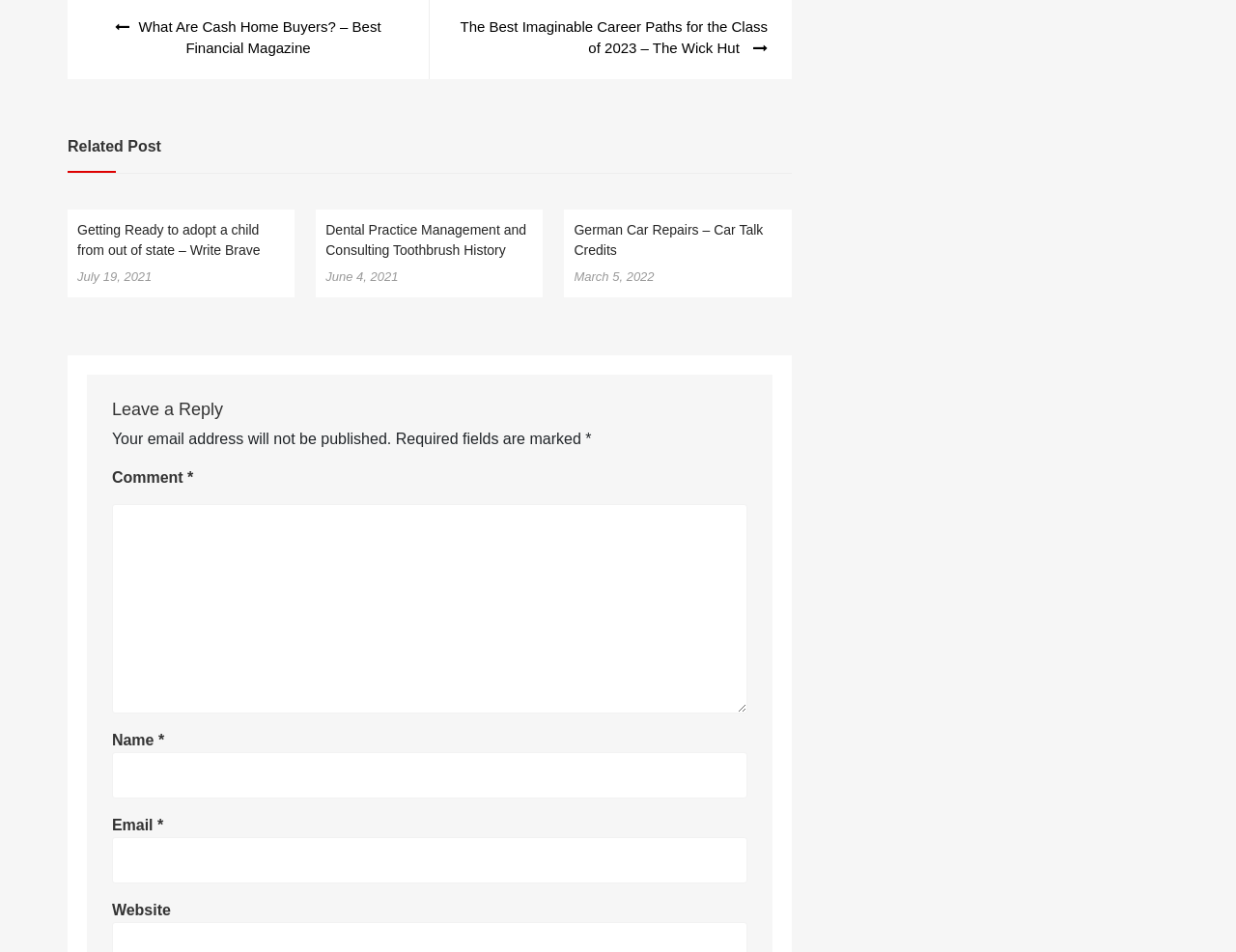Please find the bounding box coordinates of the element that needs to be clicked to perform the following instruction: "Leave a comment". The bounding box coordinates should be four float numbers between 0 and 1, represented as [left, top, right, bottom].

[0.091, 0.53, 0.605, 0.749]